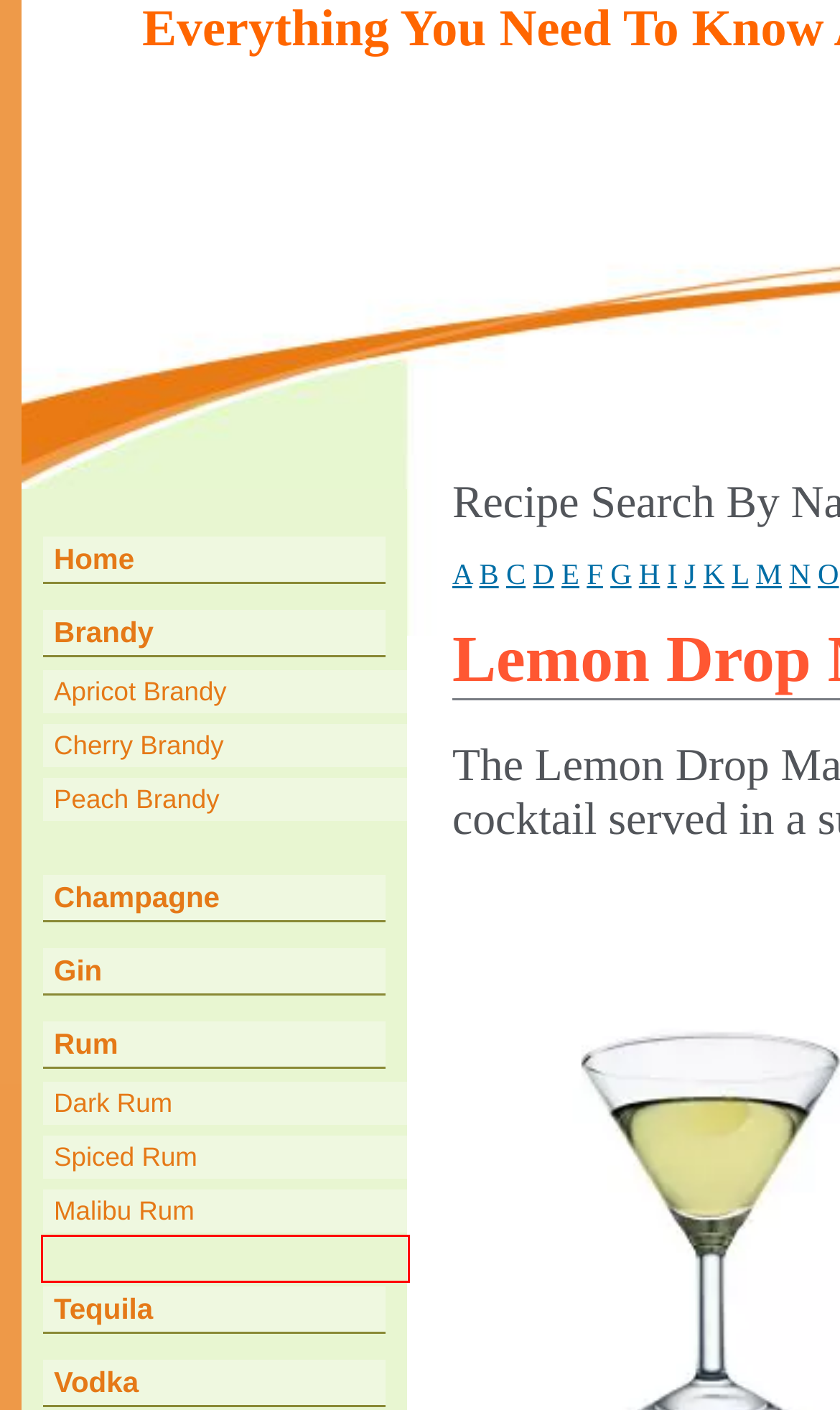Please examine the screenshot provided, which contains a red bounding box around a UI element. Select the webpage description that most accurately describes the new page displayed after clicking the highlighted element. Here are the candidates:
A. Absolut Mandrin Cocktails
B. Absolut Mango Cocktails
C. Dark Rum Cocktails
D. Absolut Pears Cocktails
E. Apricot Brandy Cocktails and Mixed Drinks
F. Absolut Apeach Cocktails
G. Vodka Cocktails
H. Tequila Cocktails

D